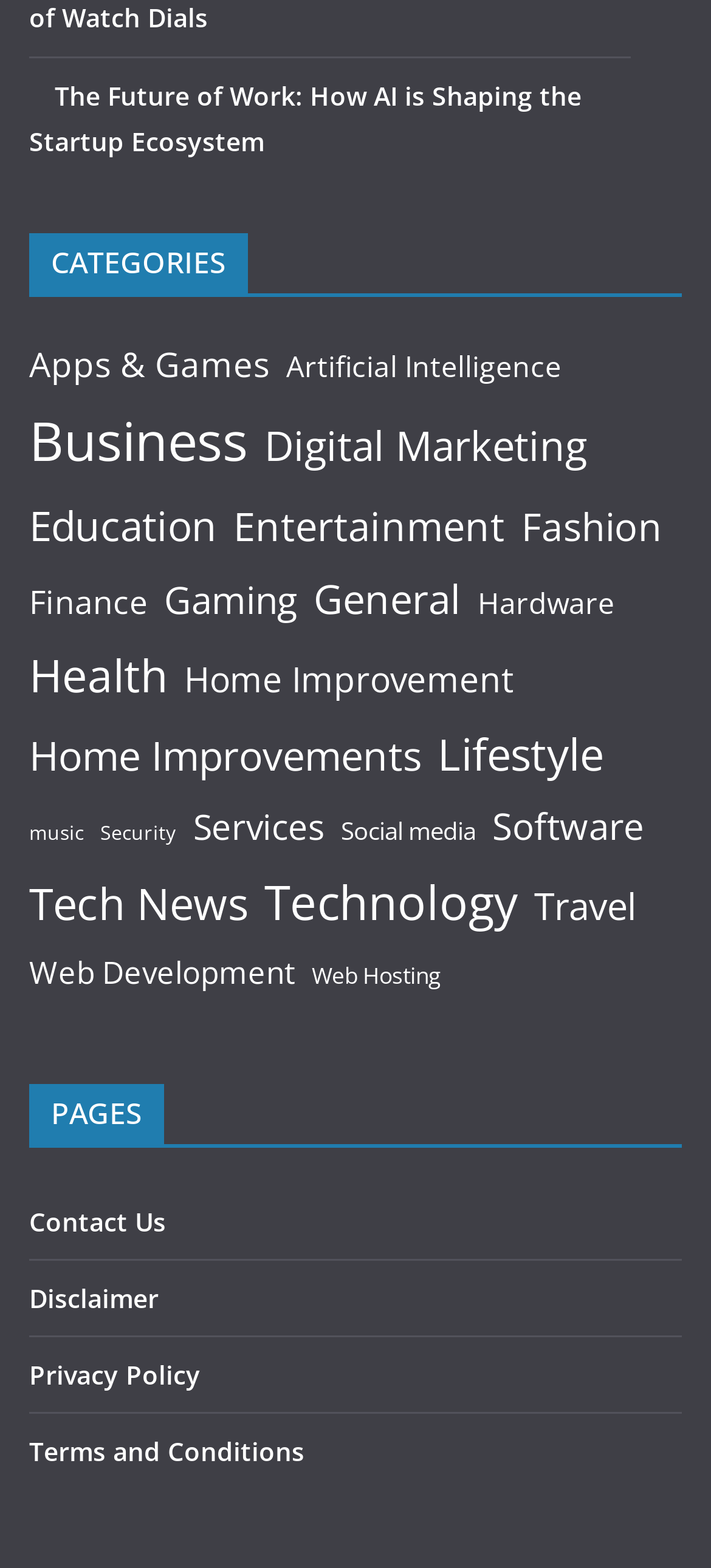Find the bounding box coordinates of the clickable area that will achieve the following instruction: "View Tech News".

[0.041, 0.551, 0.349, 0.601]